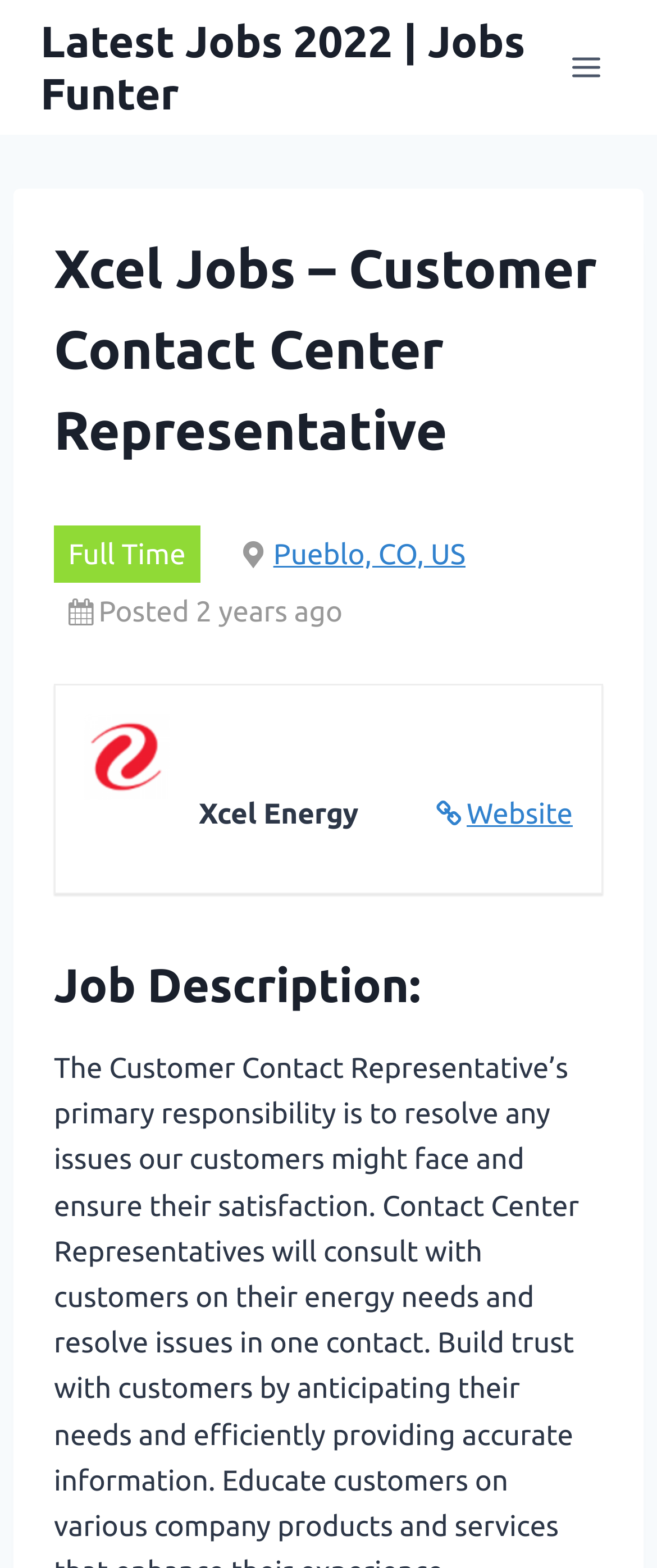Answer the question in a single word or phrase:
What is the location of the job?

Pueblo, CO, US